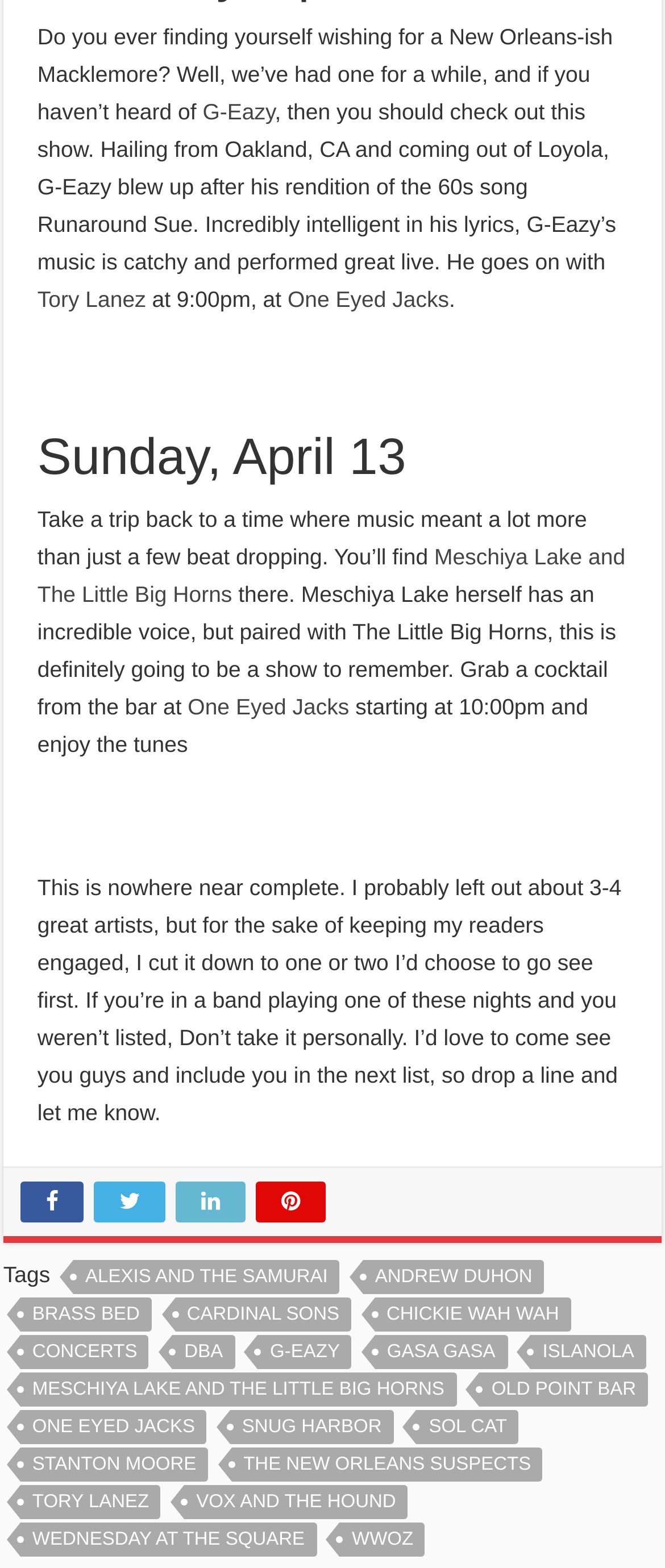Determine the bounding box coordinates of the section I need to click to execute the following instruction: "View more concerts". Provide the coordinates as four float numbers between 0 and 1, i.e., [left, top, right, bottom].

[0.031, 0.852, 0.224, 0.873]